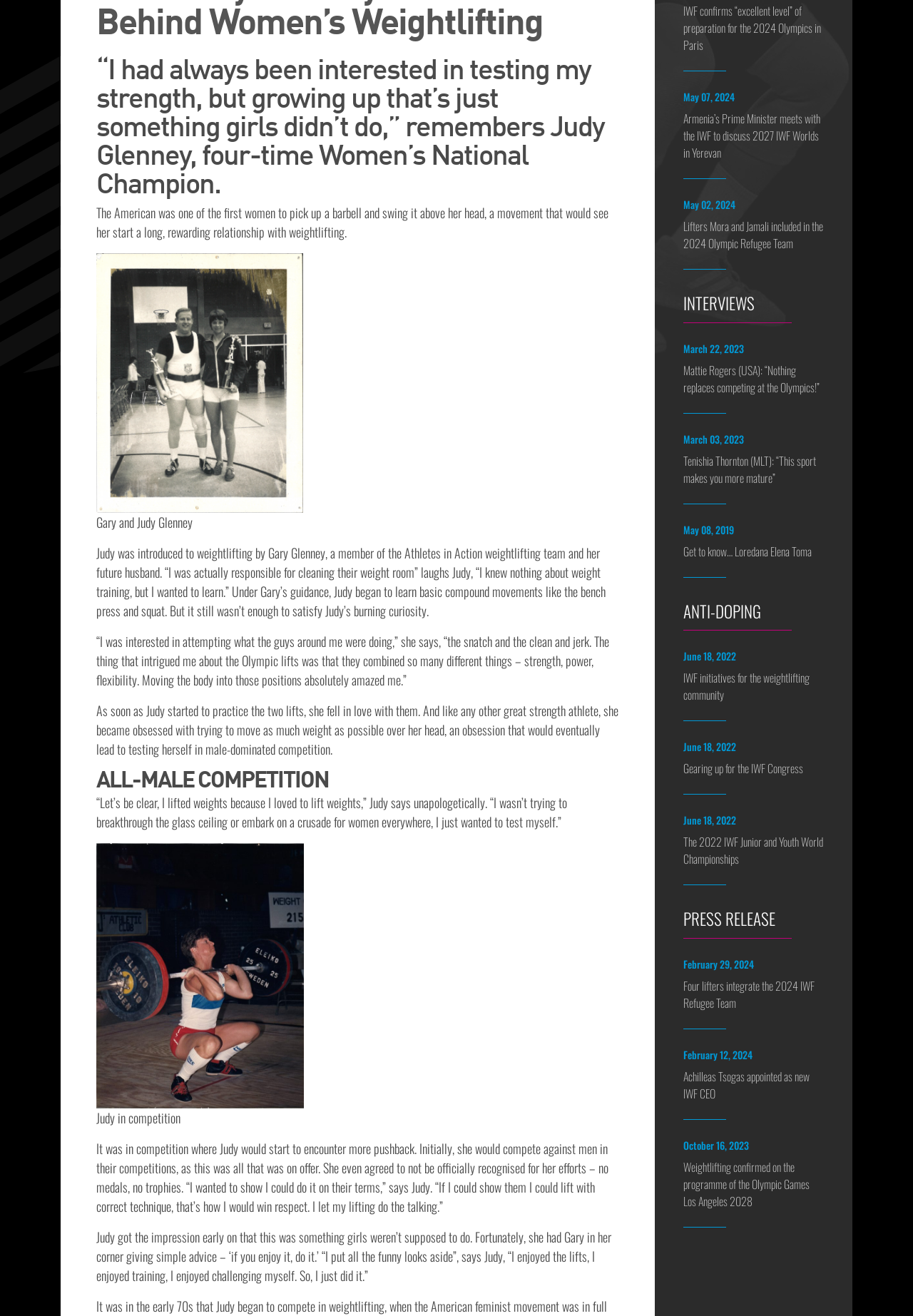Using the element description: "World Records", determine the bounding box coordinates for the specified UI element. The coordinates should be four float numbers between 0 and 1, [left, top, right, bottom].

[0.0, 0.001, 1.0, 0.029]